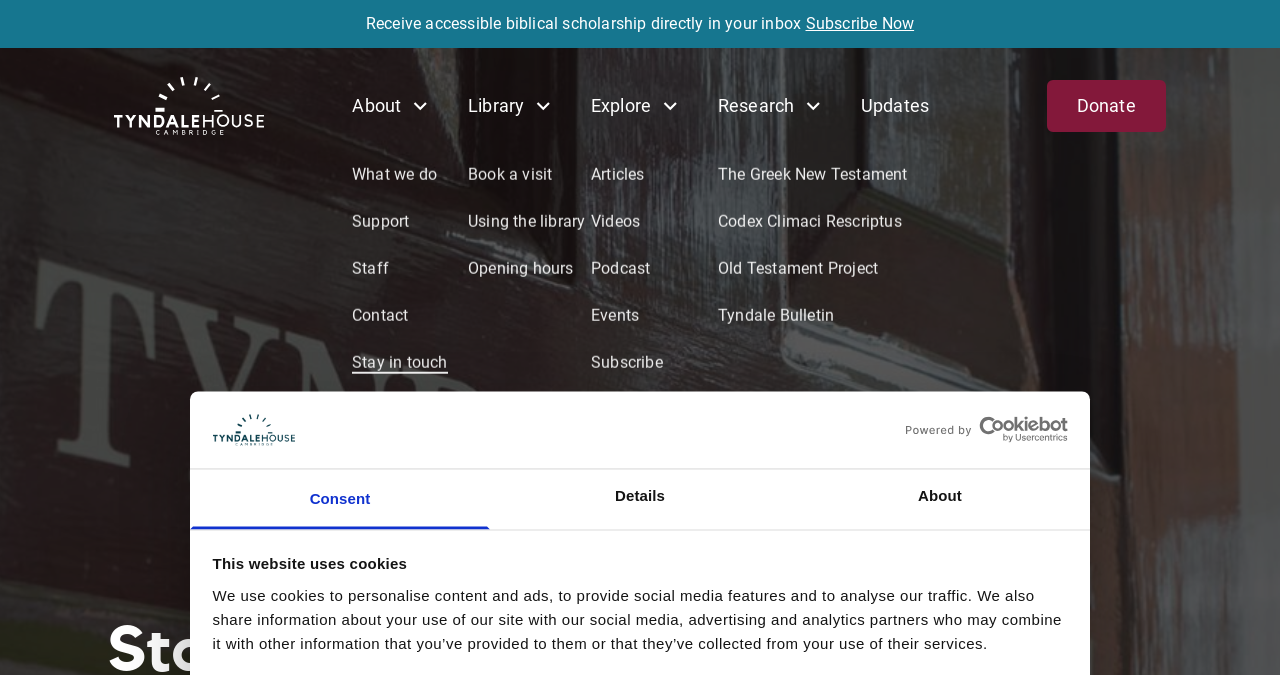Please determine the bounding box coordinates for the UI element described here. Use the format (top-left x, top-left y, bottom-right x, bottom-right y) with values bounded between 0 and 1: Powered by Cookiebot

[0.697, 0.618, 0.834, 0.656]